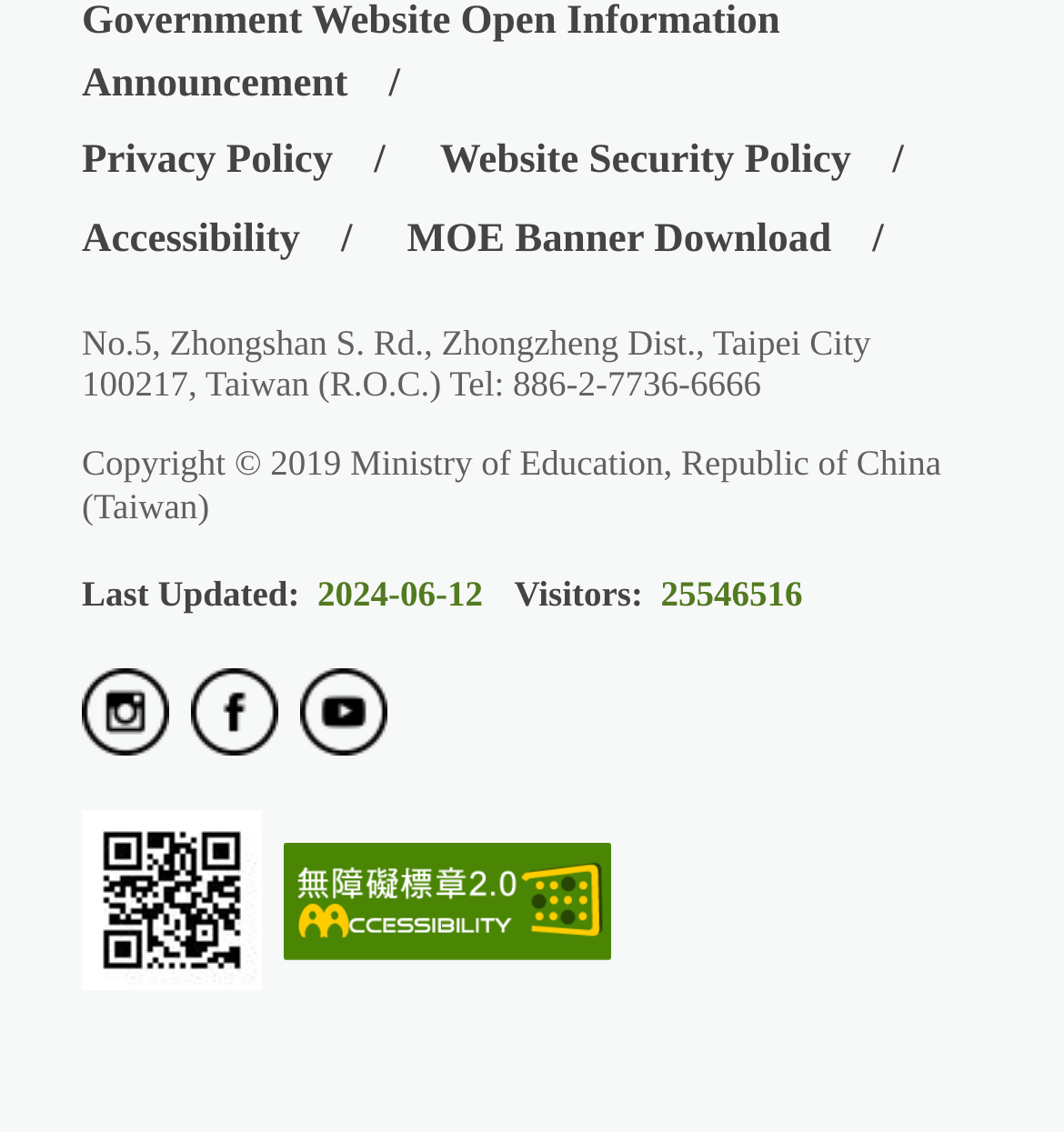Please identify the bounding box coordinates of the region to click in order to complete the task: "Visit MOE on Instagram". The coordinates must be four float numbers between 0 and 1, specified as [left, top, right, bottom].

[0.077, 0.591, 0.159, 0.678]